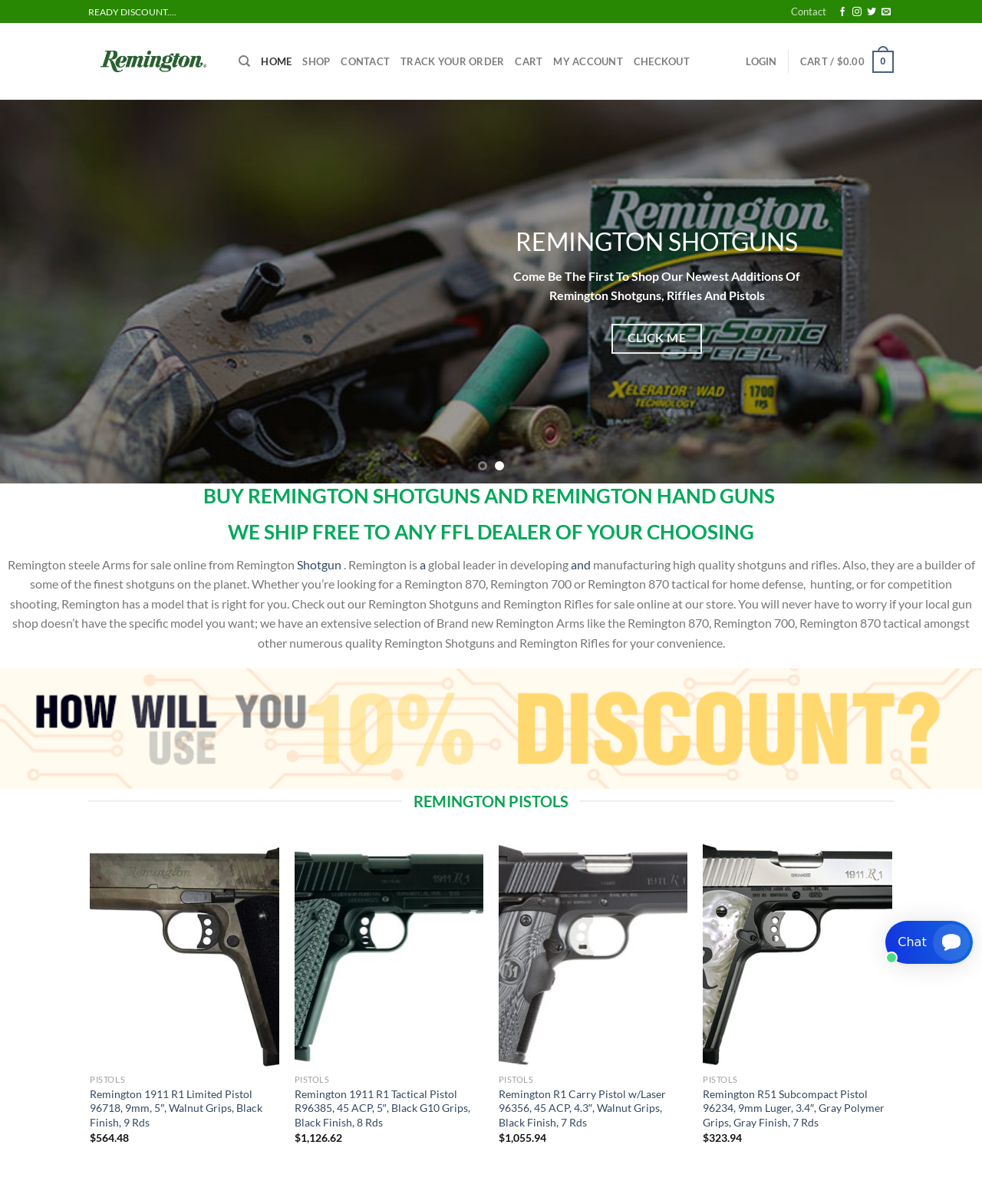Please pinpoint the bounding box coordinates for the region I should click to adhere to this instruction: "Search for Remington shotguns".

[0.243, 0.039, 0.255, 0.064]